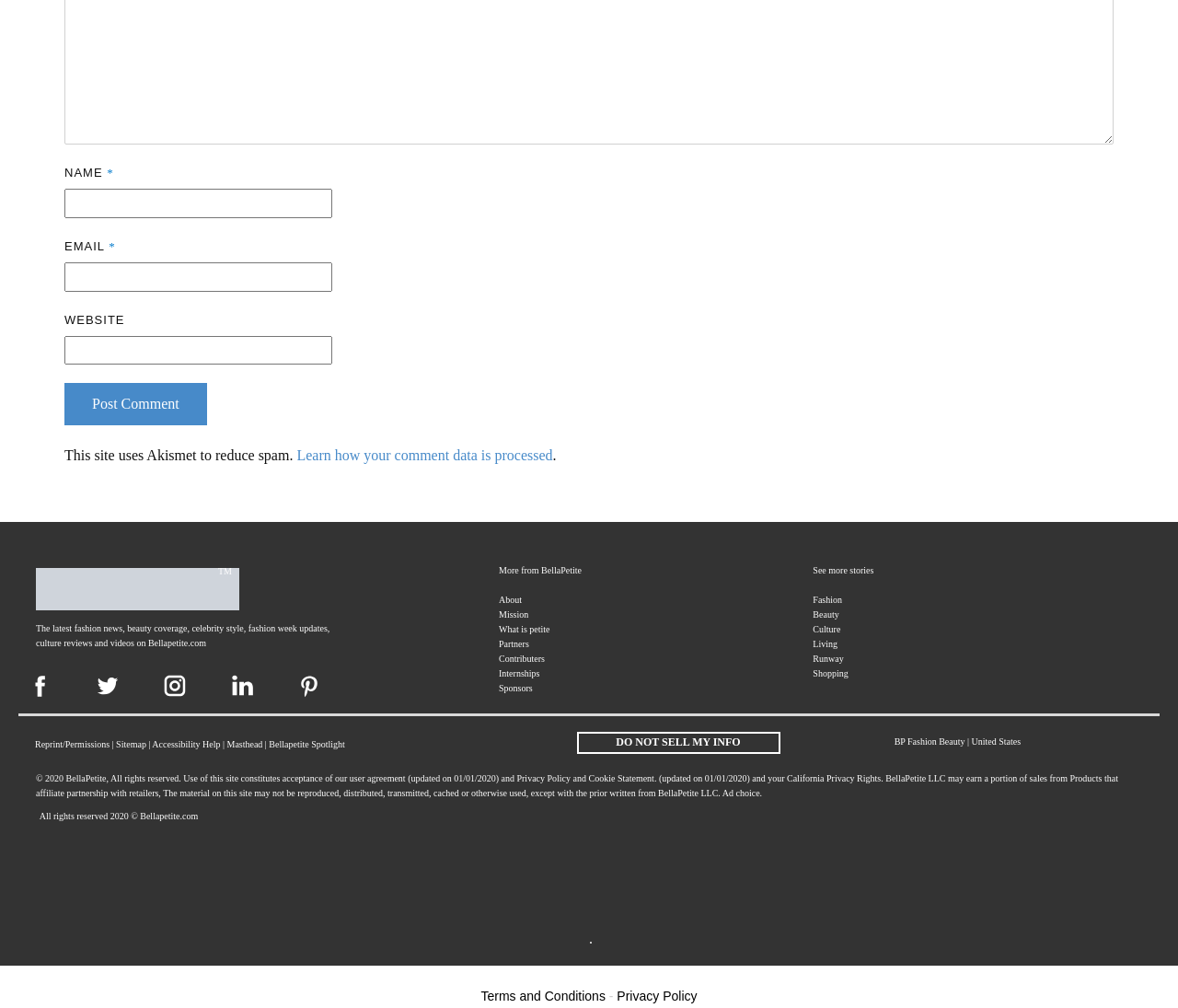Could you provide the bounding box coordinates for the portion of the screen to click to complete this instruction: "Post a comment"?

[0.055, 0.38, 0.176, 0.422]